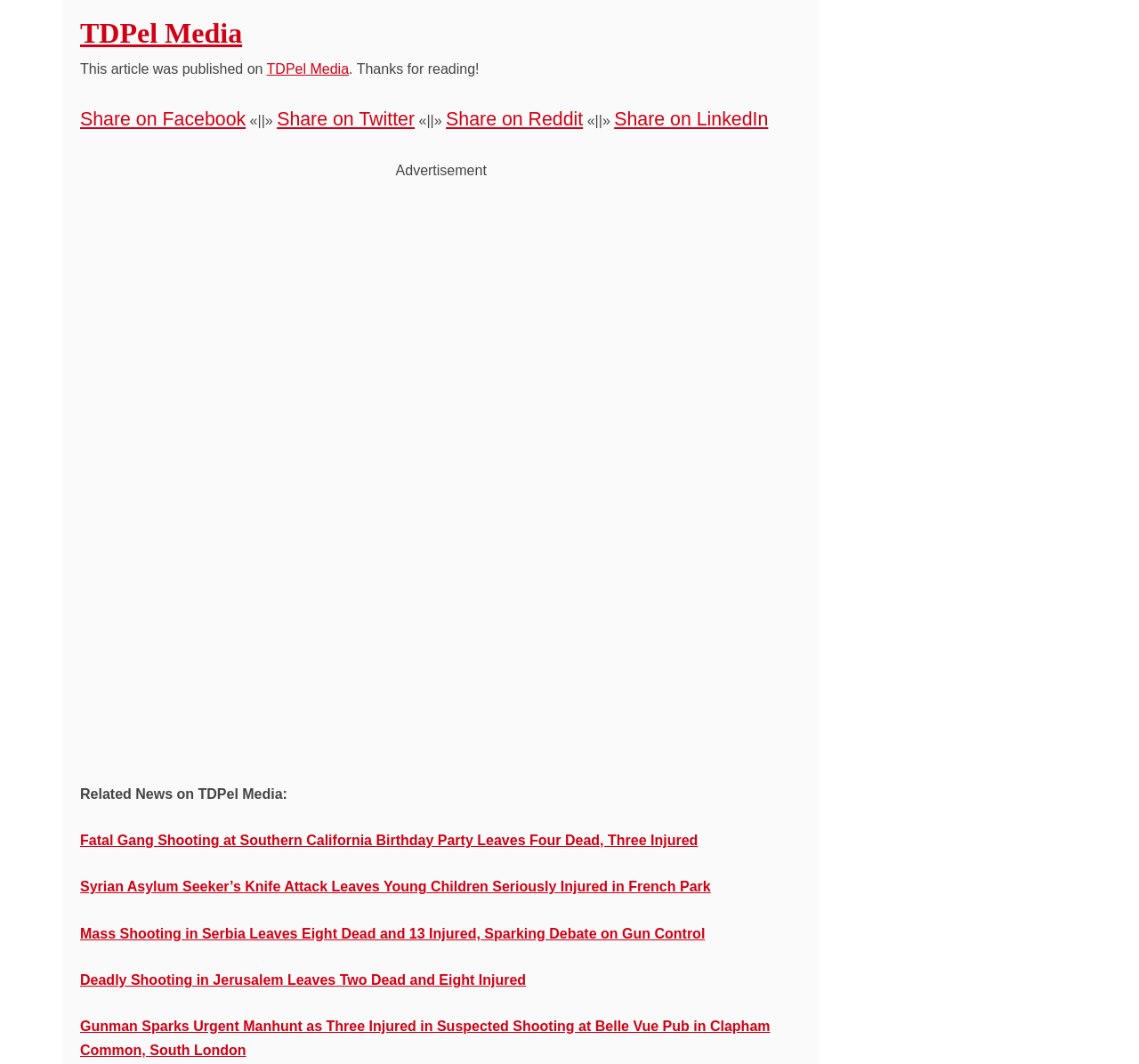What is the topic of the related news section?
Answer the question with a detailed and thorough explanation.

The related news section is located at the bottom of the webpage and contains links to various news articles. The topics of these articles appear to be news-related, including crime and violence.